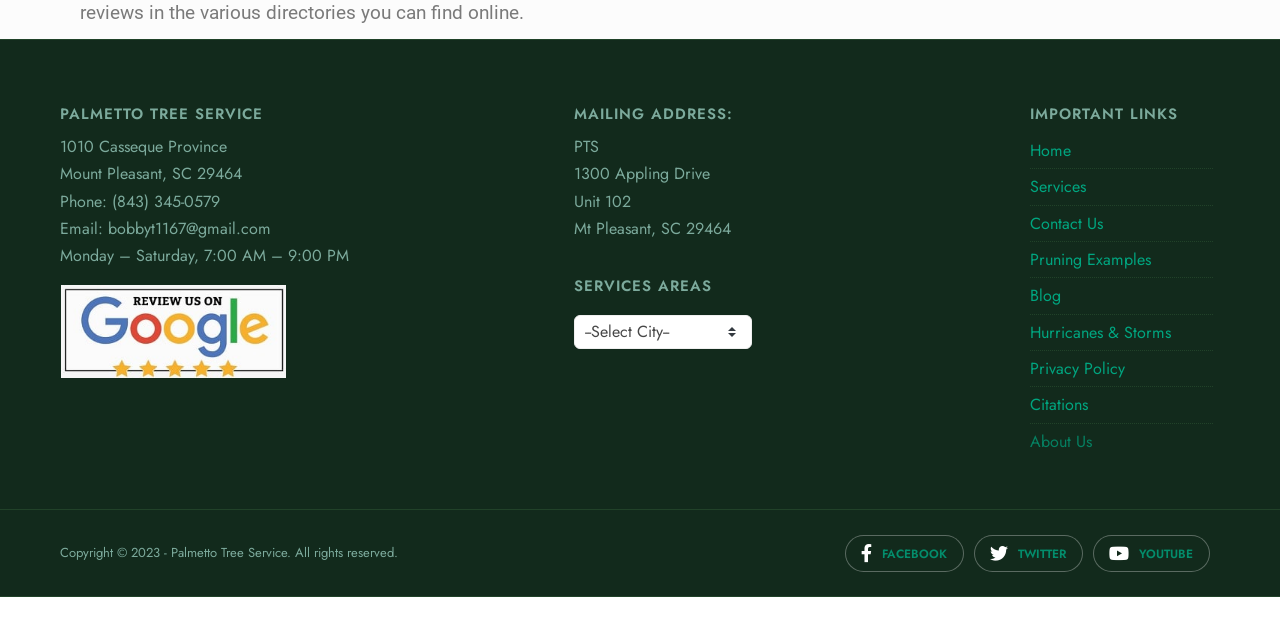Locate and provide the bounding box coordinates for the HTML element that matches this description: "Hurricanes & Storms".

[0.805, 0.501, 0.915, 0.537]